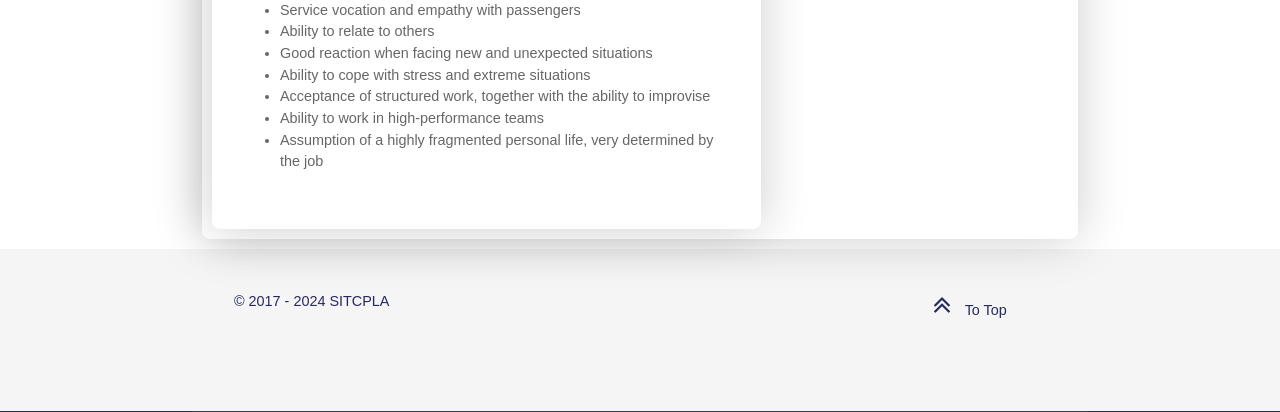Given the description "To Top", provide the bounding box coordinates of the corresponding UI element.

[0.722, 0.732, 0.787, 0.771]